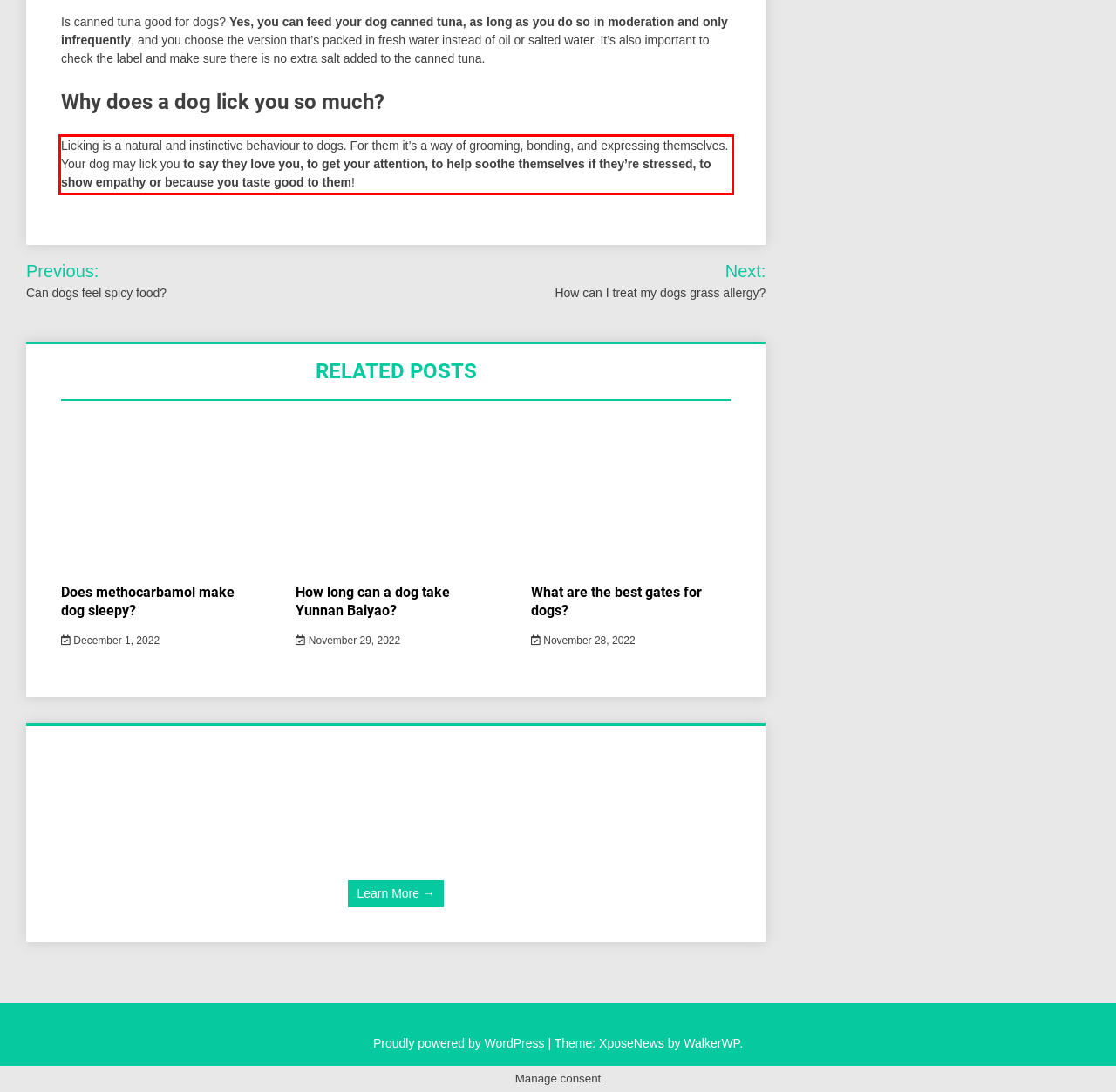Look at the provided screenshot of the webpage and perform OCR on the text within the red bounding box.

Licking is a natural and instinctive behaviour to dogs. For them it’s a way of grooming, bonding, and expressing themselves. Your dog may lick you to say they love you, to get your attention, to help soothe themselves if they’re stressed, to show empathy or because you taste good to them!